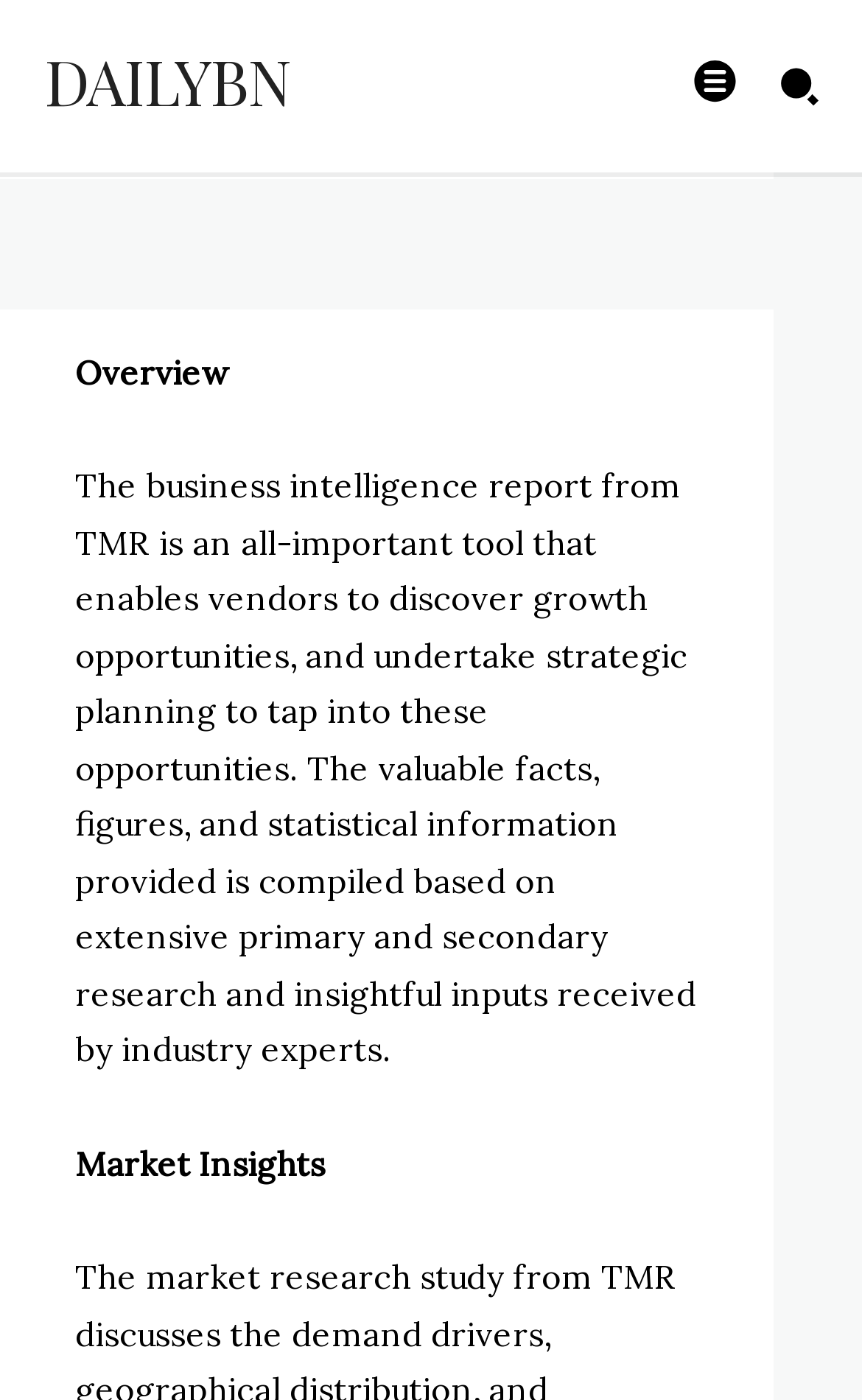Using the information shown in the image, answer the question with as much detail as possible: How many images are on the top-right corner of the webpage?

I found the number of images on the top-right corner of the webpage by looking at the image elements with bounding boxes [0.799, 0.039, 0.858, 0.075] and [0.902, 0.024, 0.951, 0.099]. Both of these elements are located on the top-right corner of the webpage.